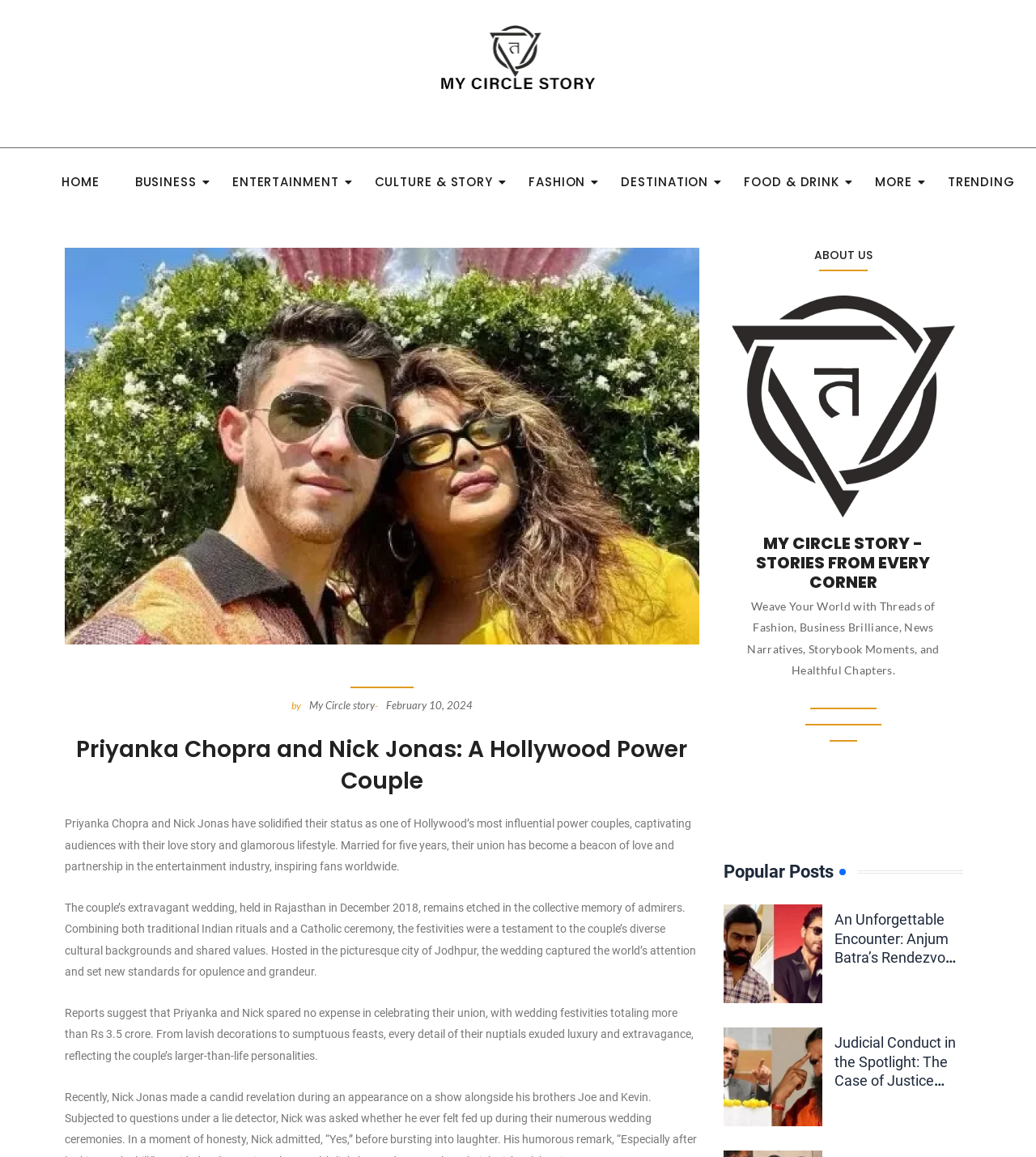Locate the heading on the webpage and return its text.

Priyanka Chopra and Nick Jonas: A Hollywood Power Couple